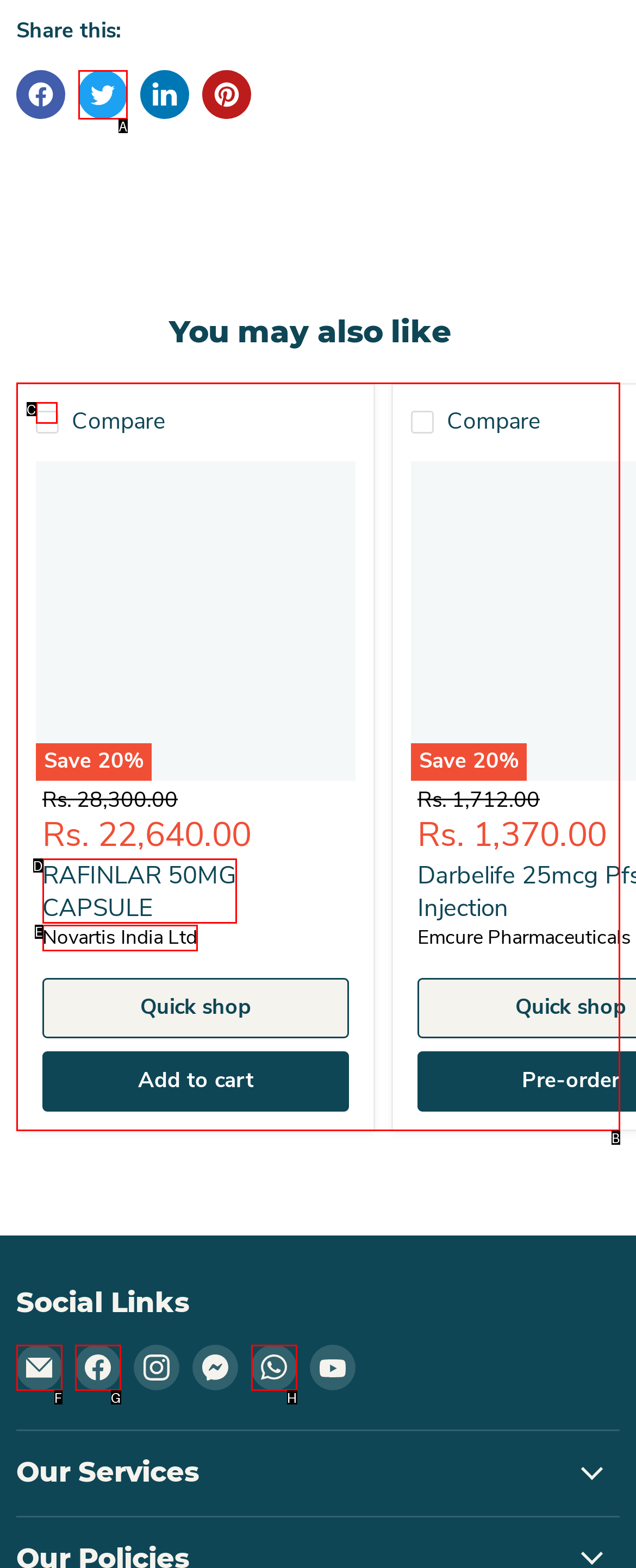Select the option that fits this description: Find us on WhatsApp
Answer with the corresponding letter directly.

H